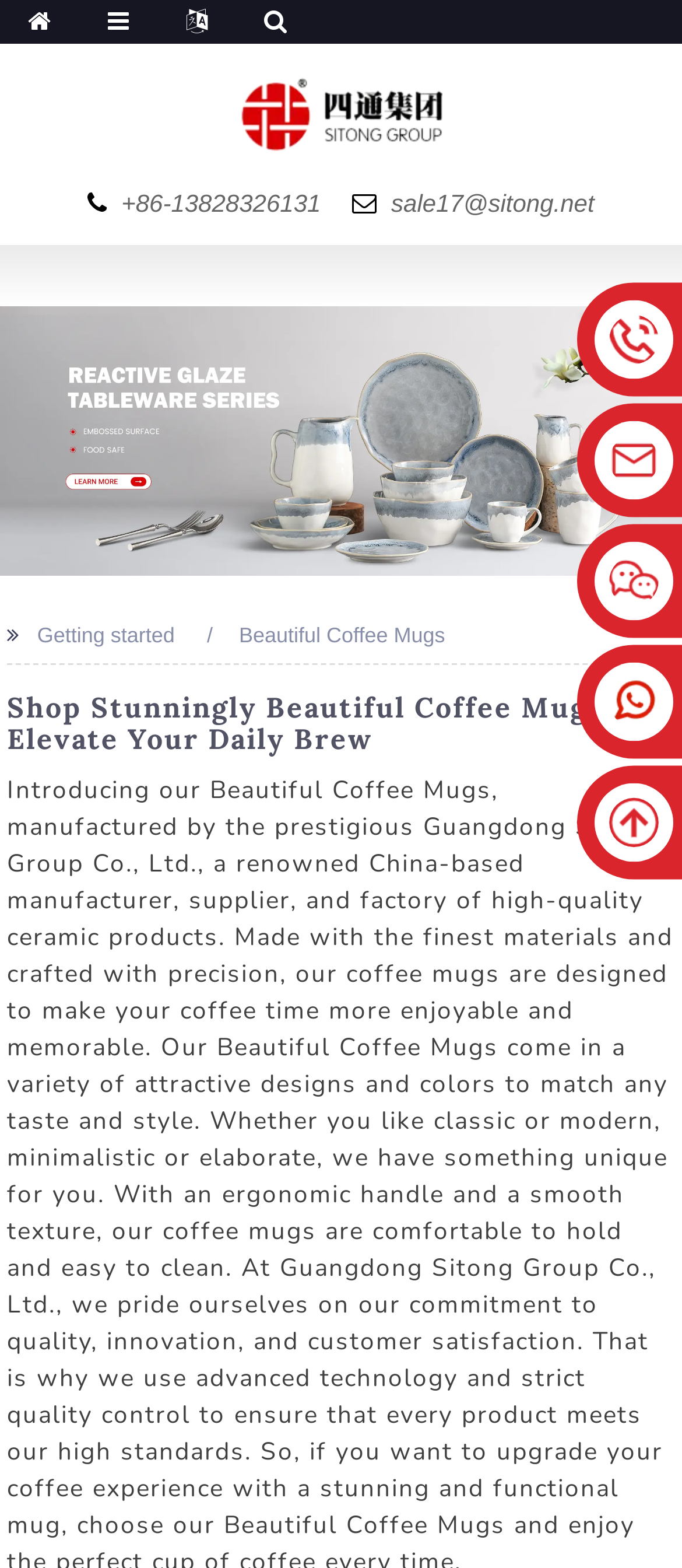Could you identify the text that serves as the heading for this webpage?

Shop Stunningly Beautiful Coffee Mugs – Elevate Your Daily Brew